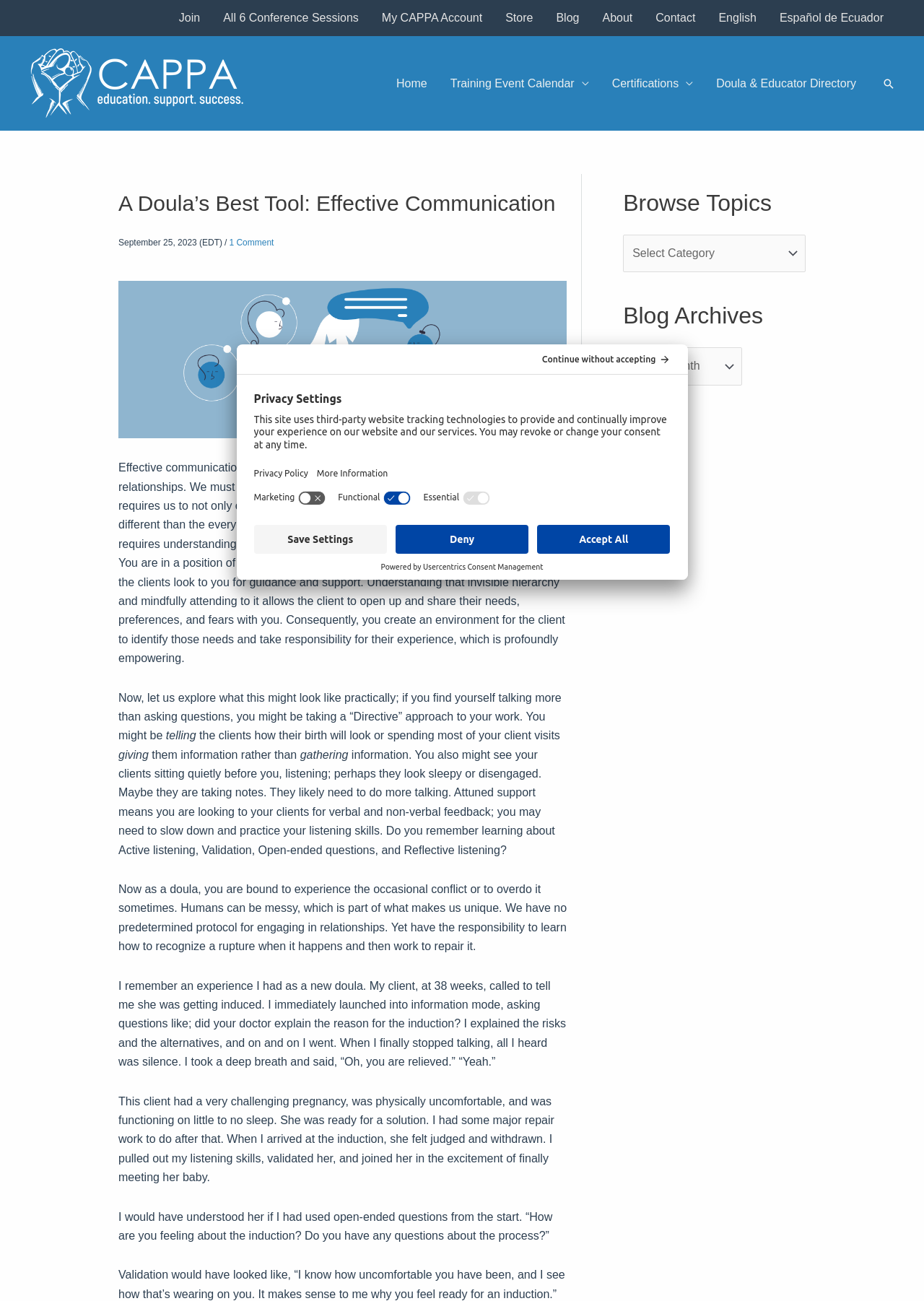Can you specify the bounding box coordinates of the area that needs to be clicked to fulfill the following instruction: "Open the 'Privacy Settings' dialog"?

[0.0, 0.653, 0.05, 0.688]